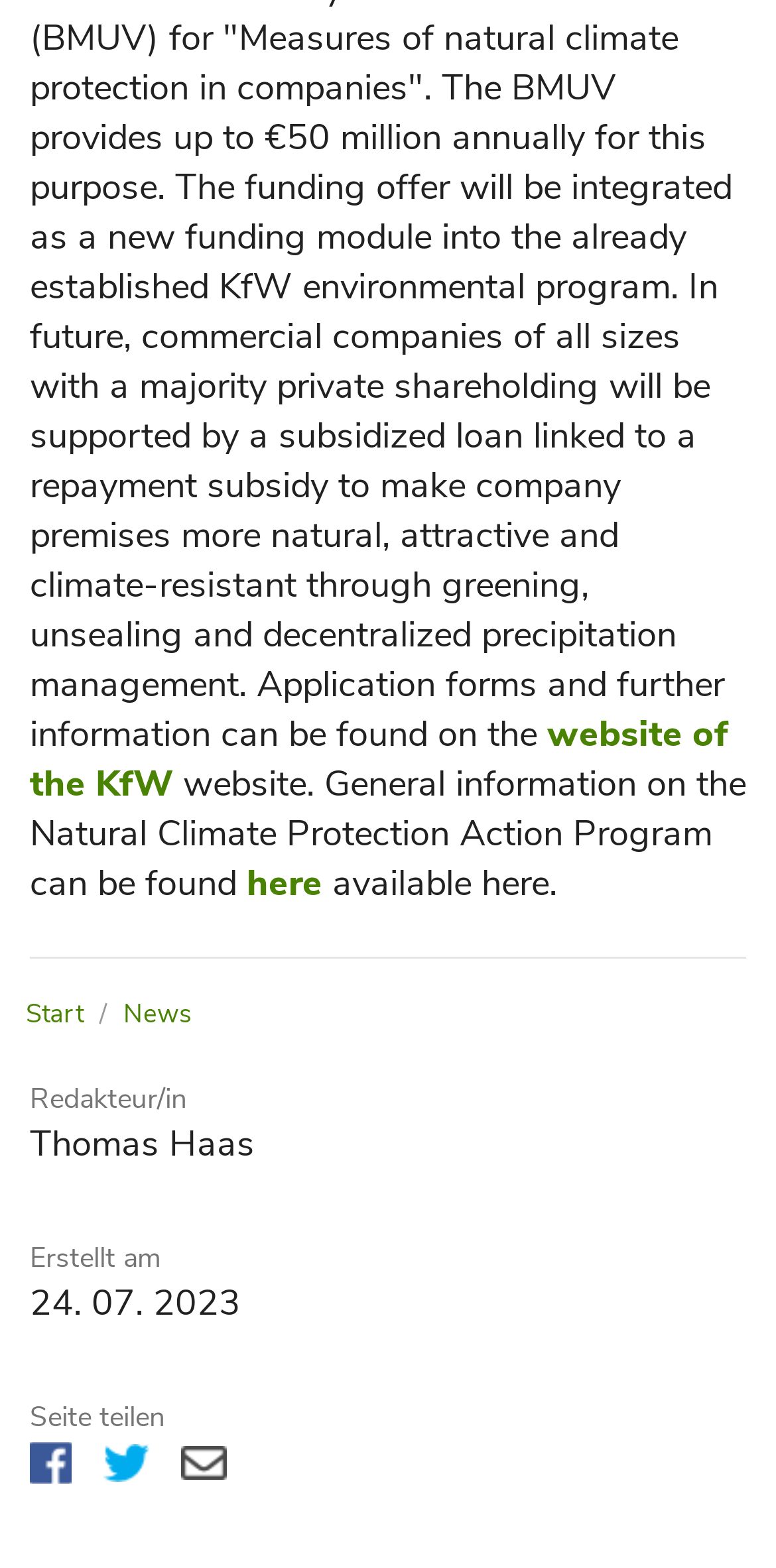What is the name of the program mentioned?
Please provide a single word or phrase as your answer based on the screenshot.

Natural Climate Protection Action Program